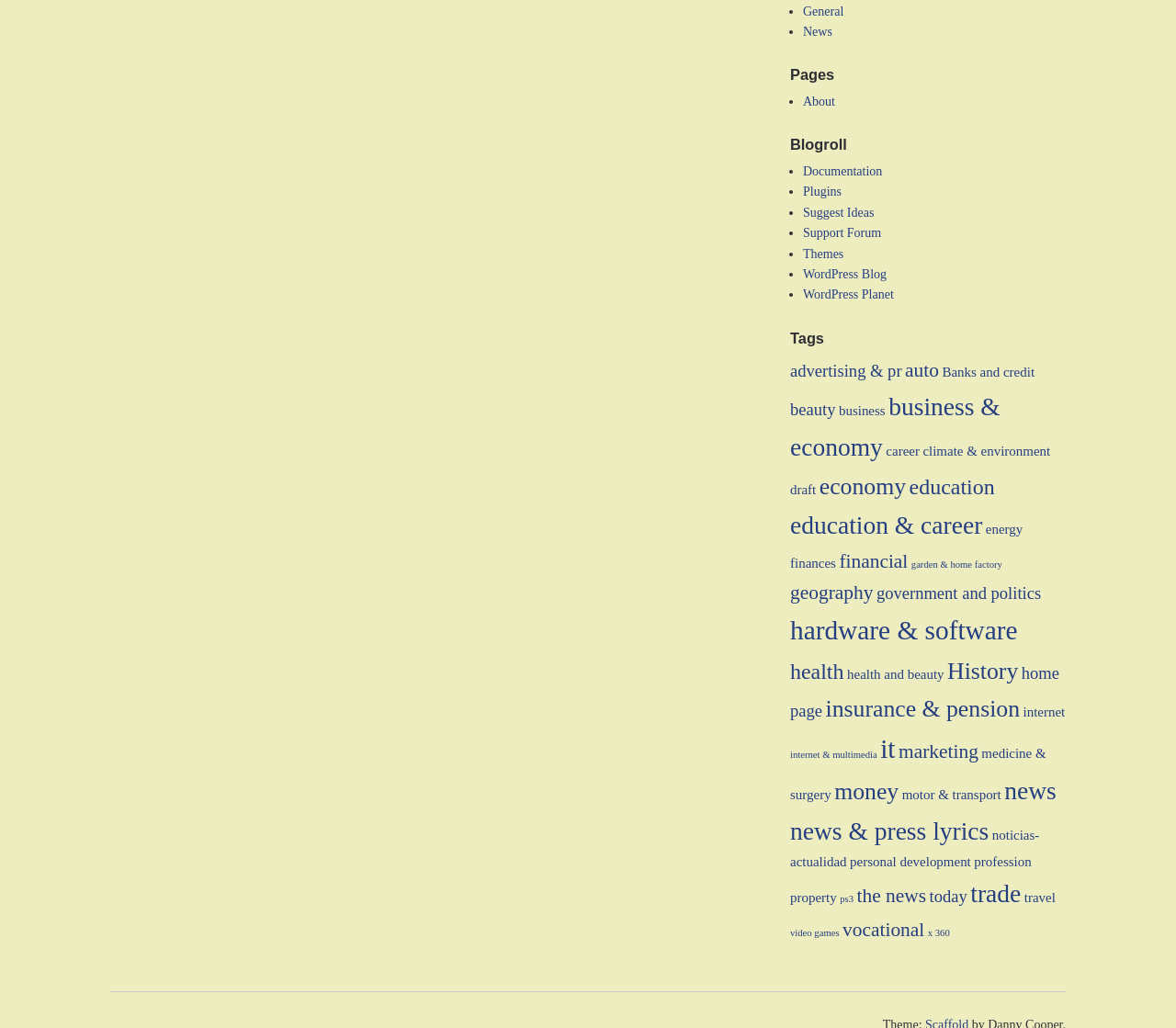Find and provide the bounding box coordinates for the UI element described here: "internet & multimedia". The coordinates should be given as four float numbers between 0 and 1: [left, top, right, bottom].

[0.672, 0.729, 0.746, 0.739]